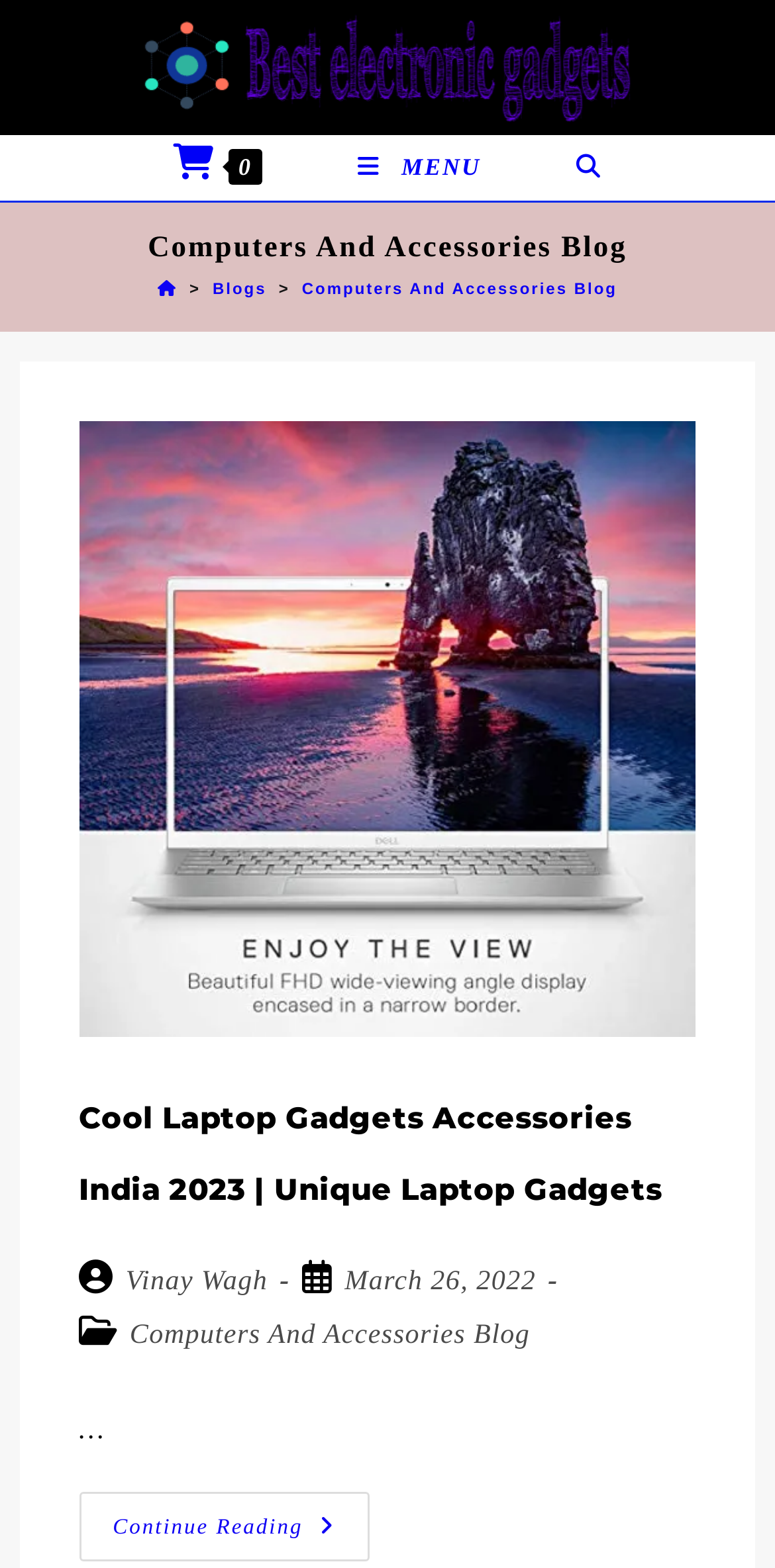Locate the bounding box coordinates of the segment that needs to be clicked to meet this instruction: "Continue reading the article".

[0.102, 0.952, 0.476, 0.996]